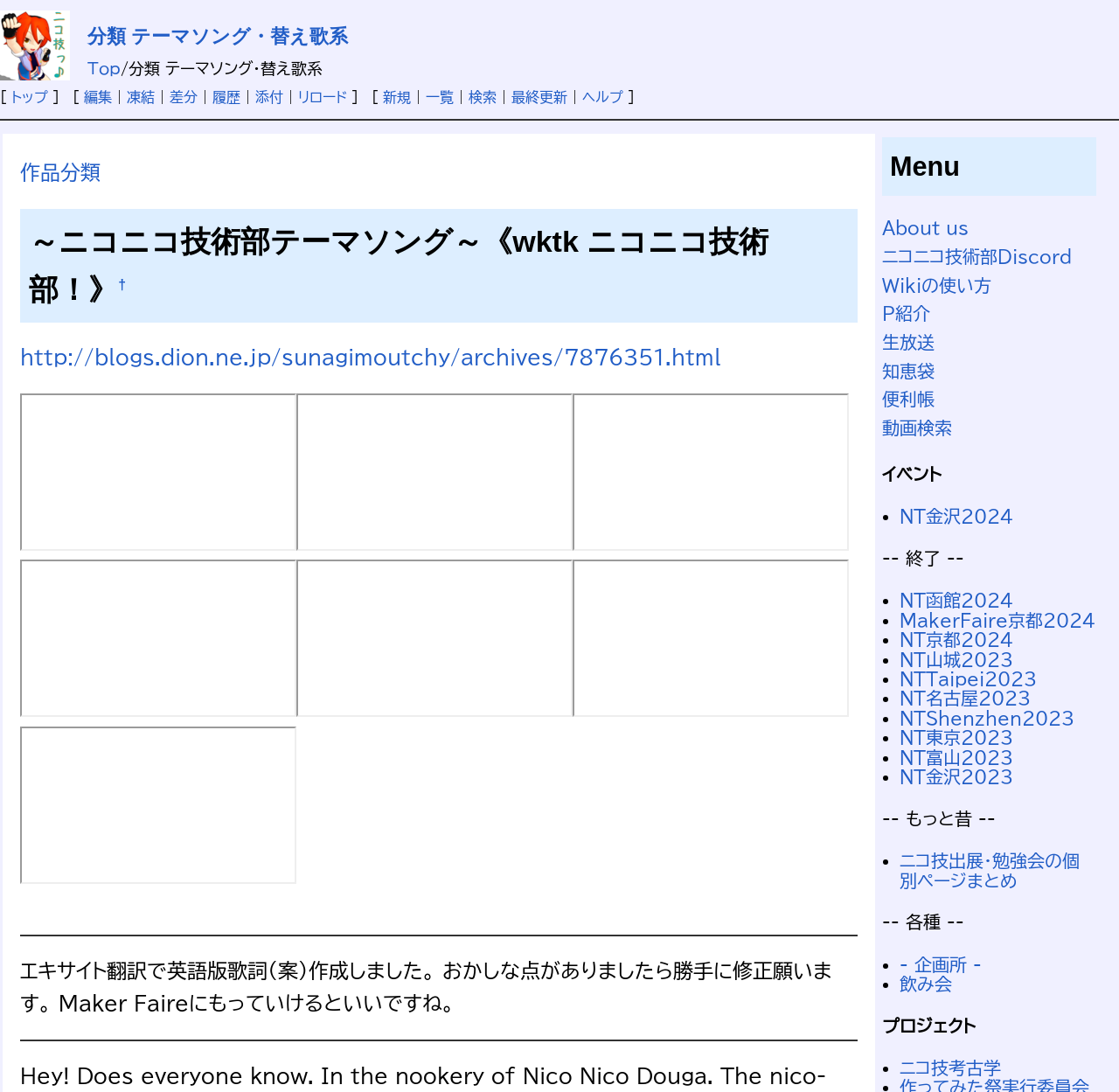Determine the bounding box coordinates of the clickable region to carry out the instruction: "Register on the site".

None